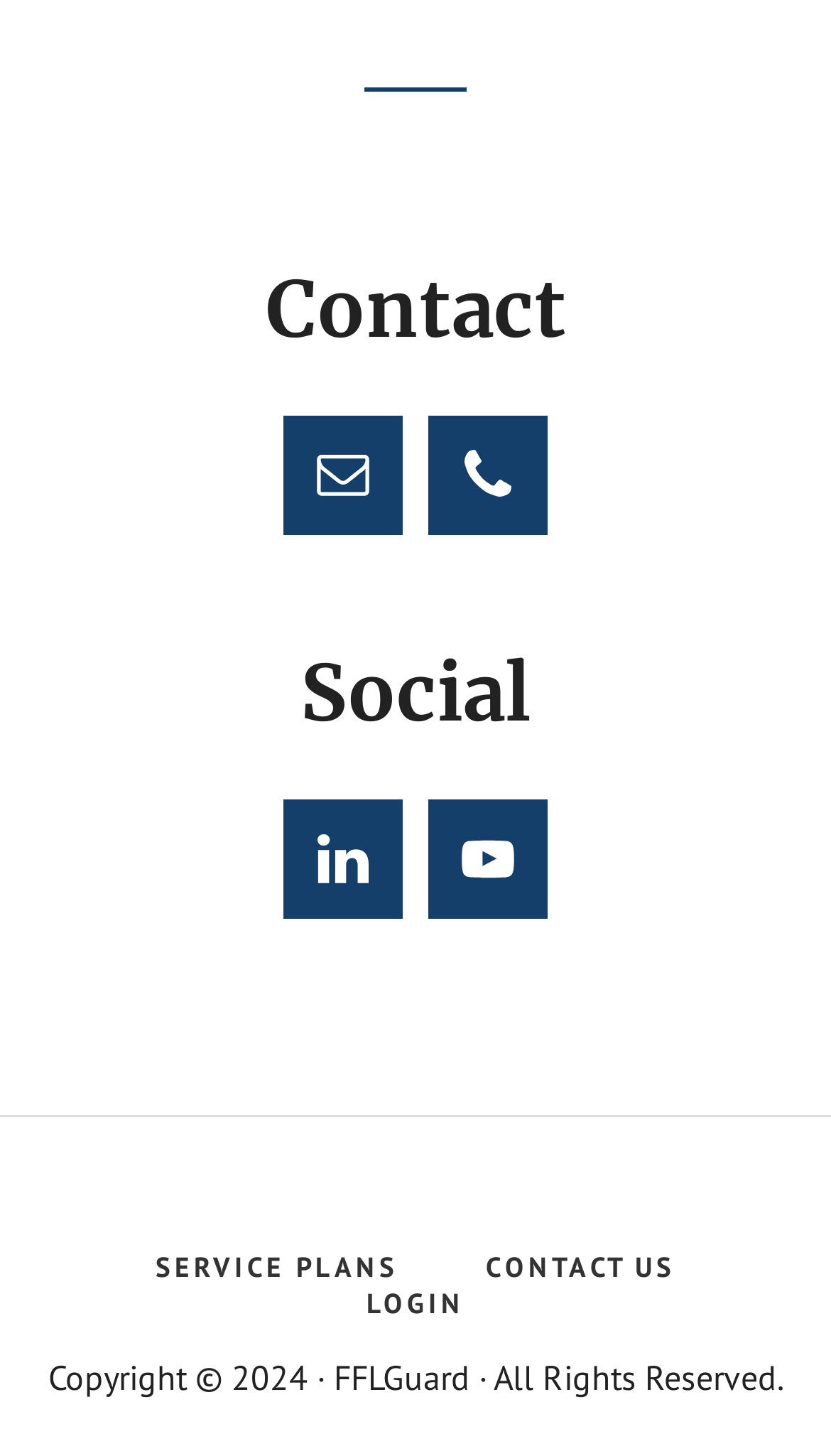Predict the bounding box for the UI component with the following description: "Phone".

[0.515, 0.285, 0.659, 0.367]